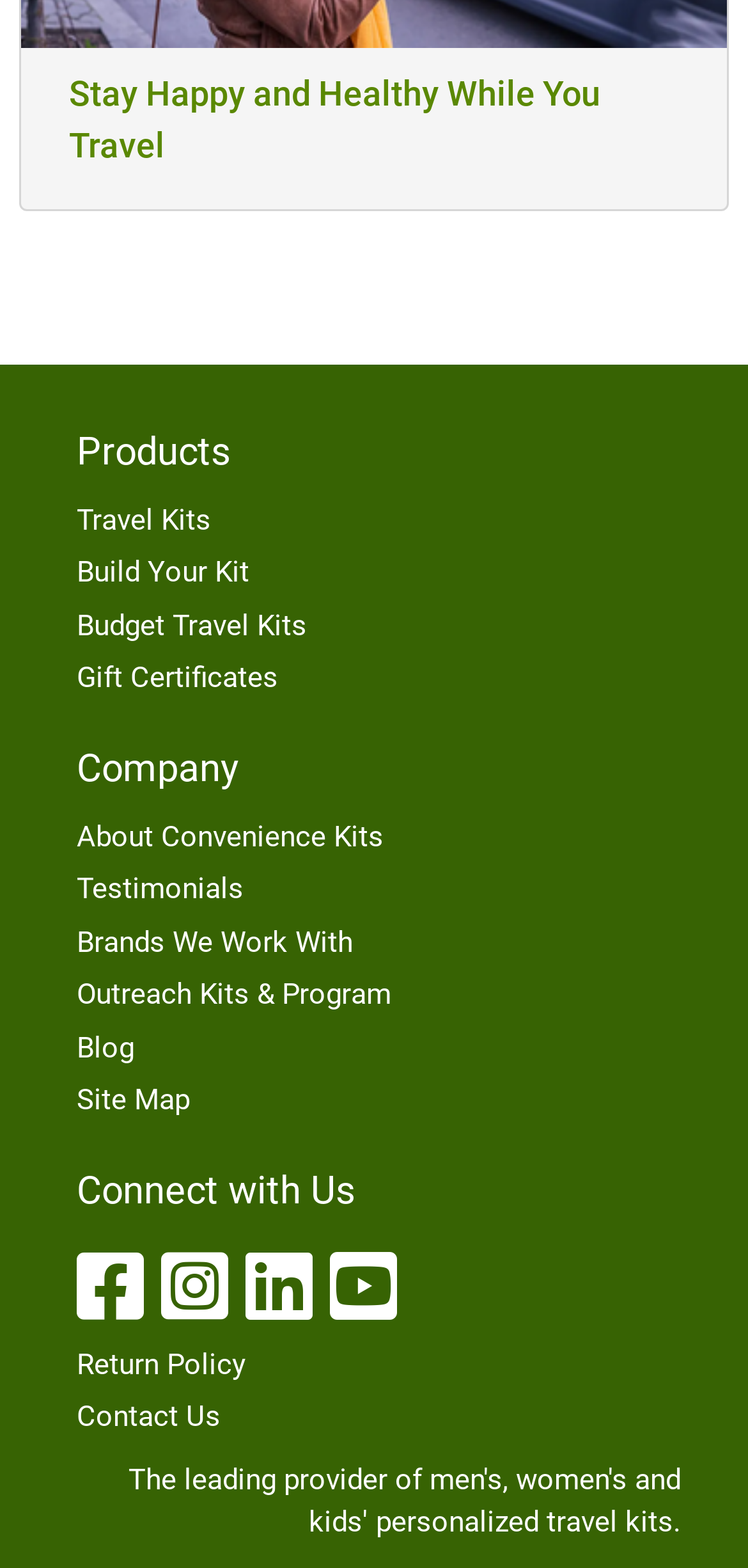Respond with a single word or short phrase to the following question: 
What is the main category of products?

Travel Kits